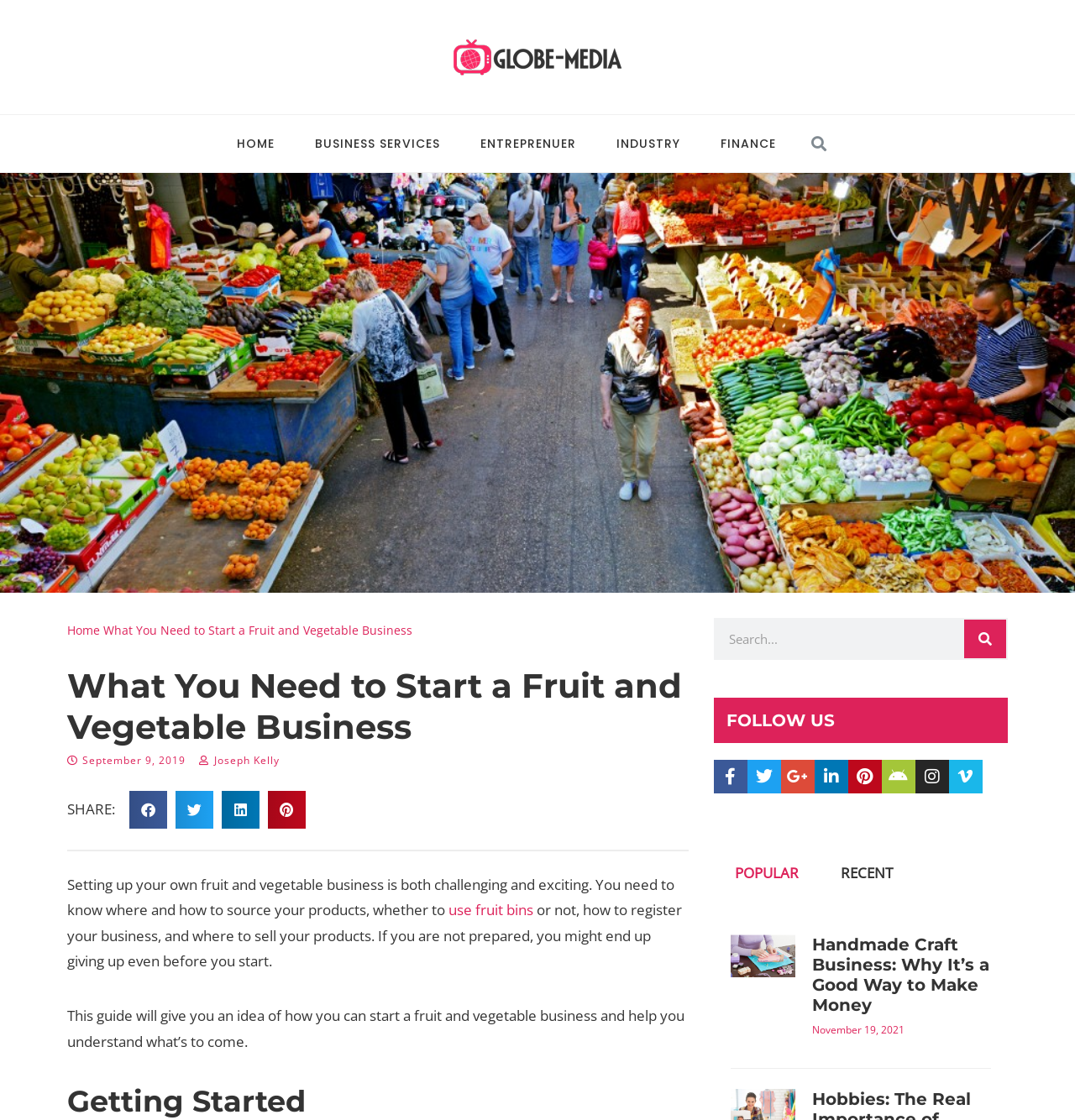Identify the bounding box coordinates of the region I need to click to complete this instruction: "Click the 'POPULAR' tab".

[0.664, 0.758, 0.762, 0.801]